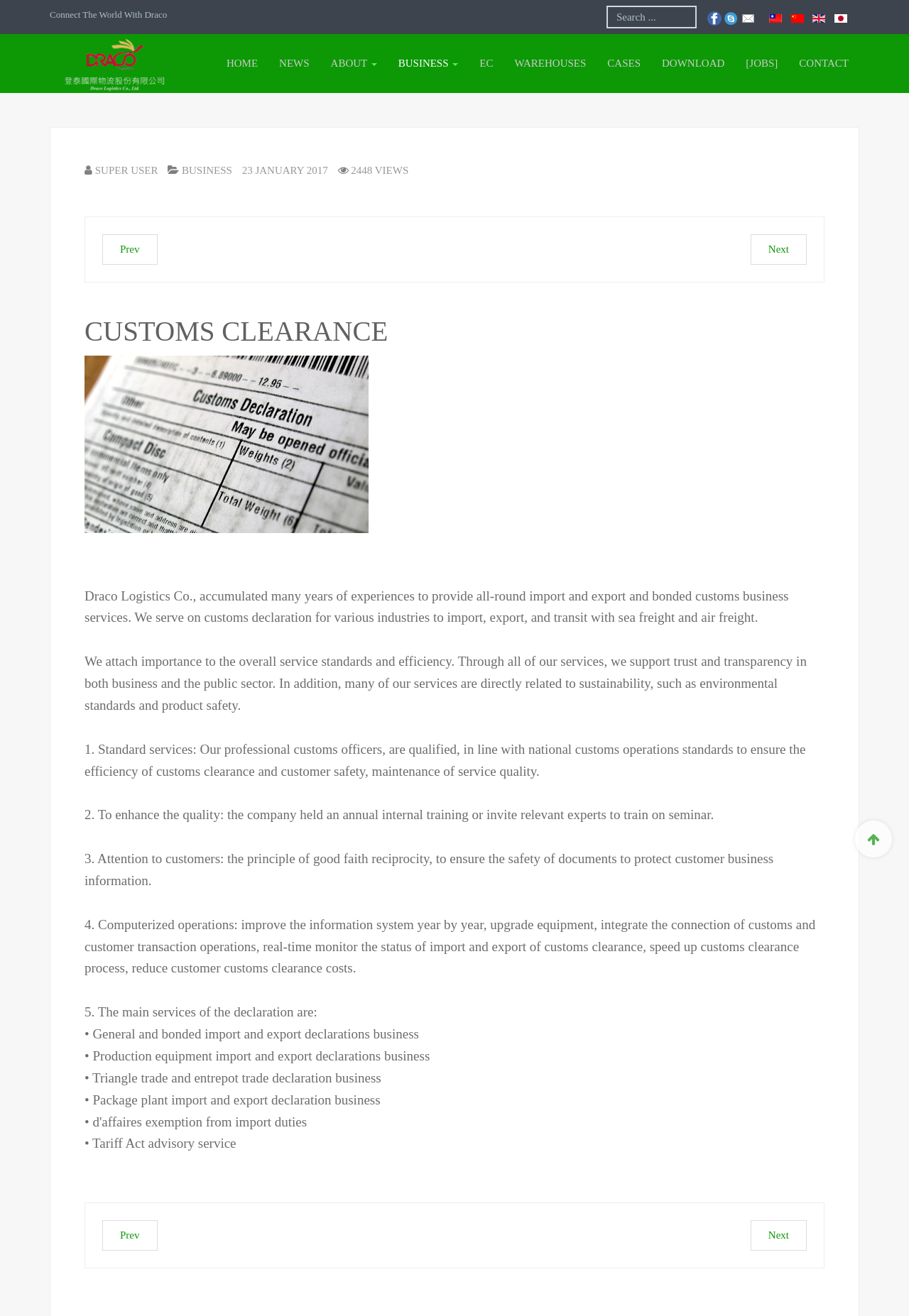Provide the bounding box coordinates for the UI element that is described as: "Warehouses".

[0.554, 0.026, 0.657, 0.07]